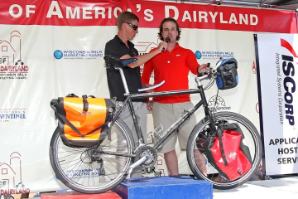Explain the details of the image comprehensively.

In the image, a man with long hair, wearing a red shirt, is being interviewed while standing on a podium decorated in red, white, and blue. He is positioned next to a bicycle that has multiple travel bags attached, suggesting it is equipped for long-distance journeys. The backdrop features a promotional banner for "America's Dairyland," indicating that this event is likely related to cycling, possibly a race or cycling festival. The podium itself implies a moment of recognition or achievement, underscoring the significance of the event. The interviewer, dressed in a black attire, holds a microphone, actively engaging with the participant as they discuss his experiences or accomplishments related to cycling.